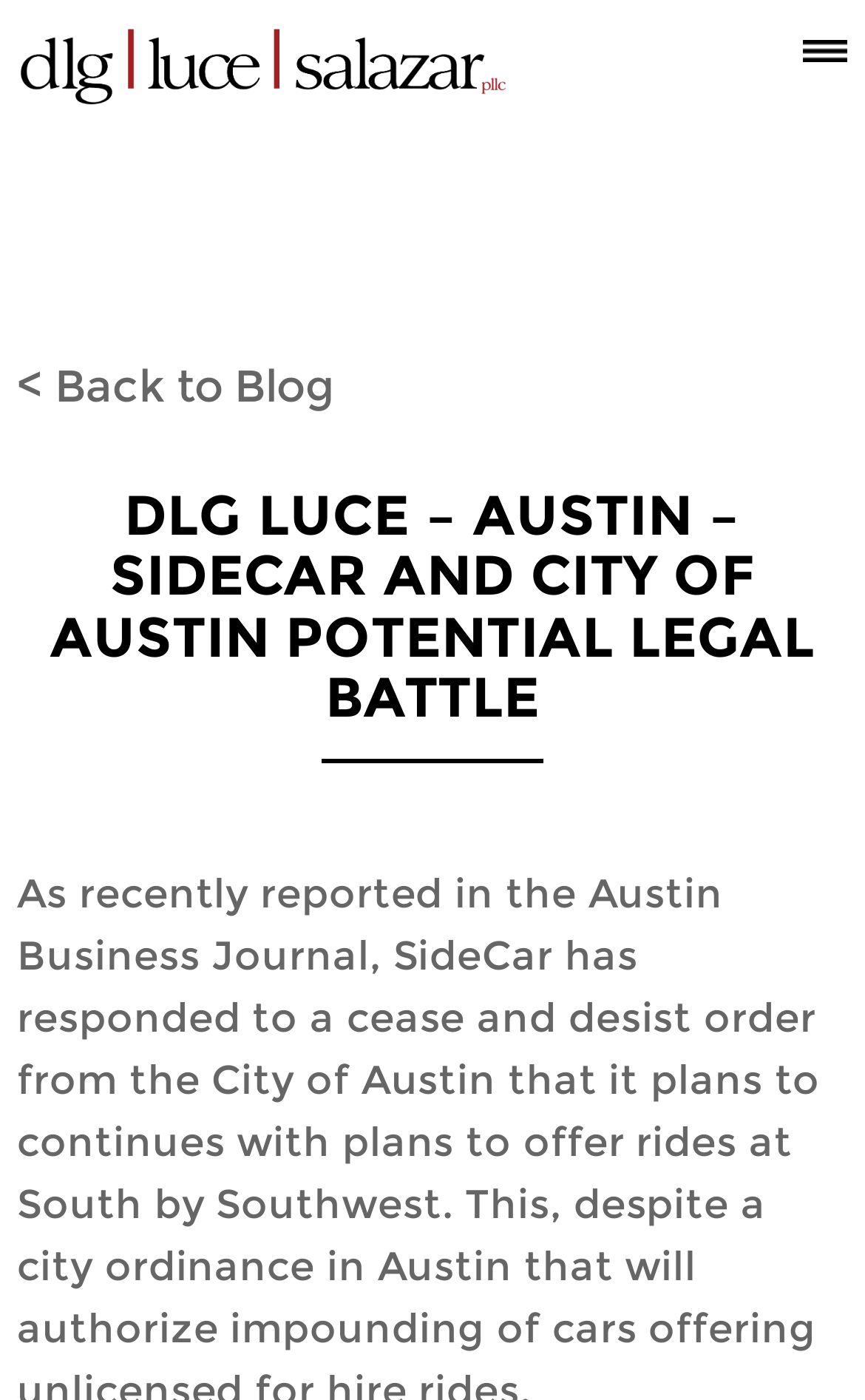How many links are on the left sidebar?
Look at the image and answer the question using a single word or phrase.

7